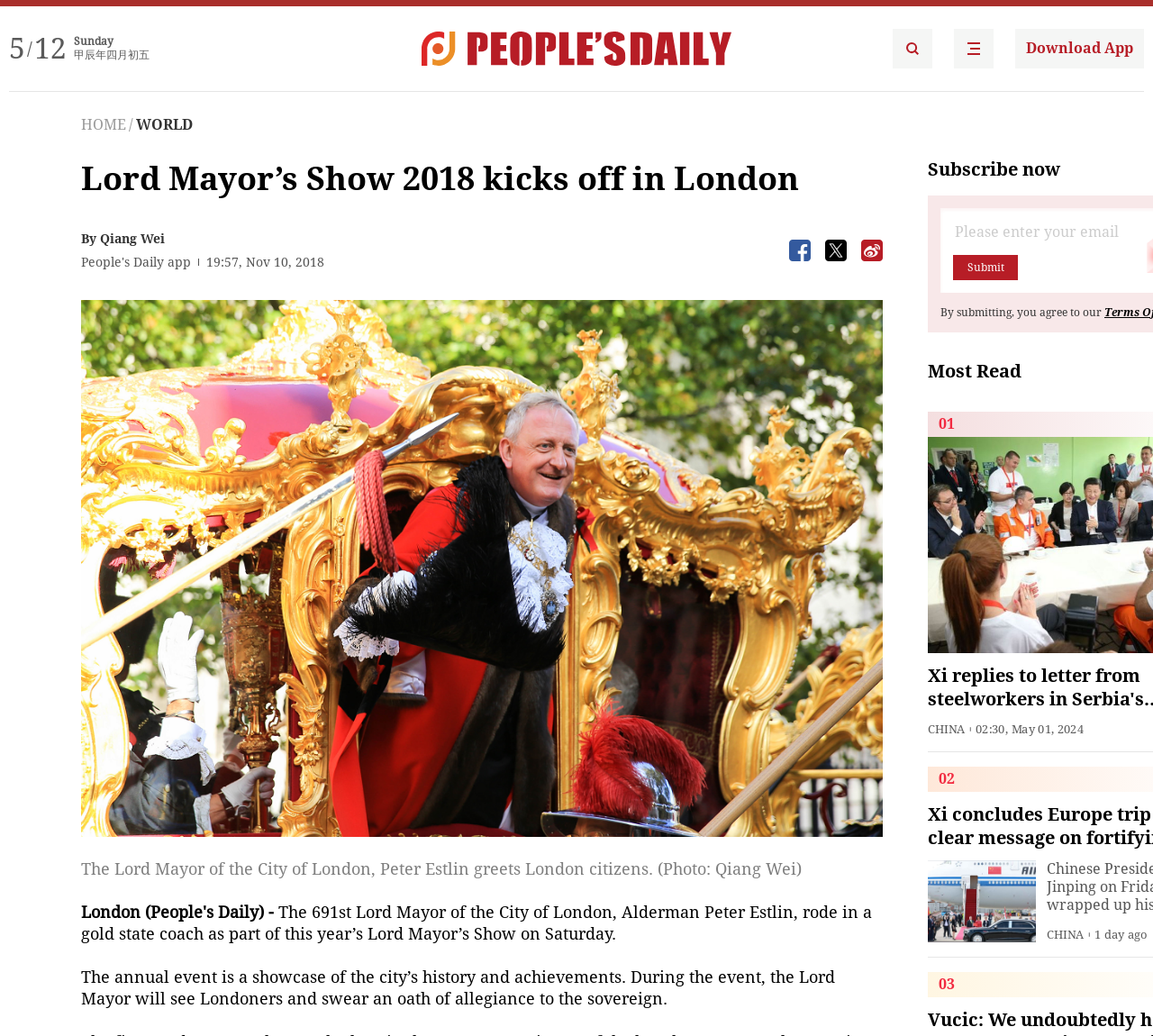What is the name of the Lord Mayor of the City of London?
Use the image to give a comprehensive and detailed response to the question.

I found the name by reading the text 'The Lord Mayor of the City of London, Peter Estlin greets London citizens.' which is located above the image of the Lord Mayor.